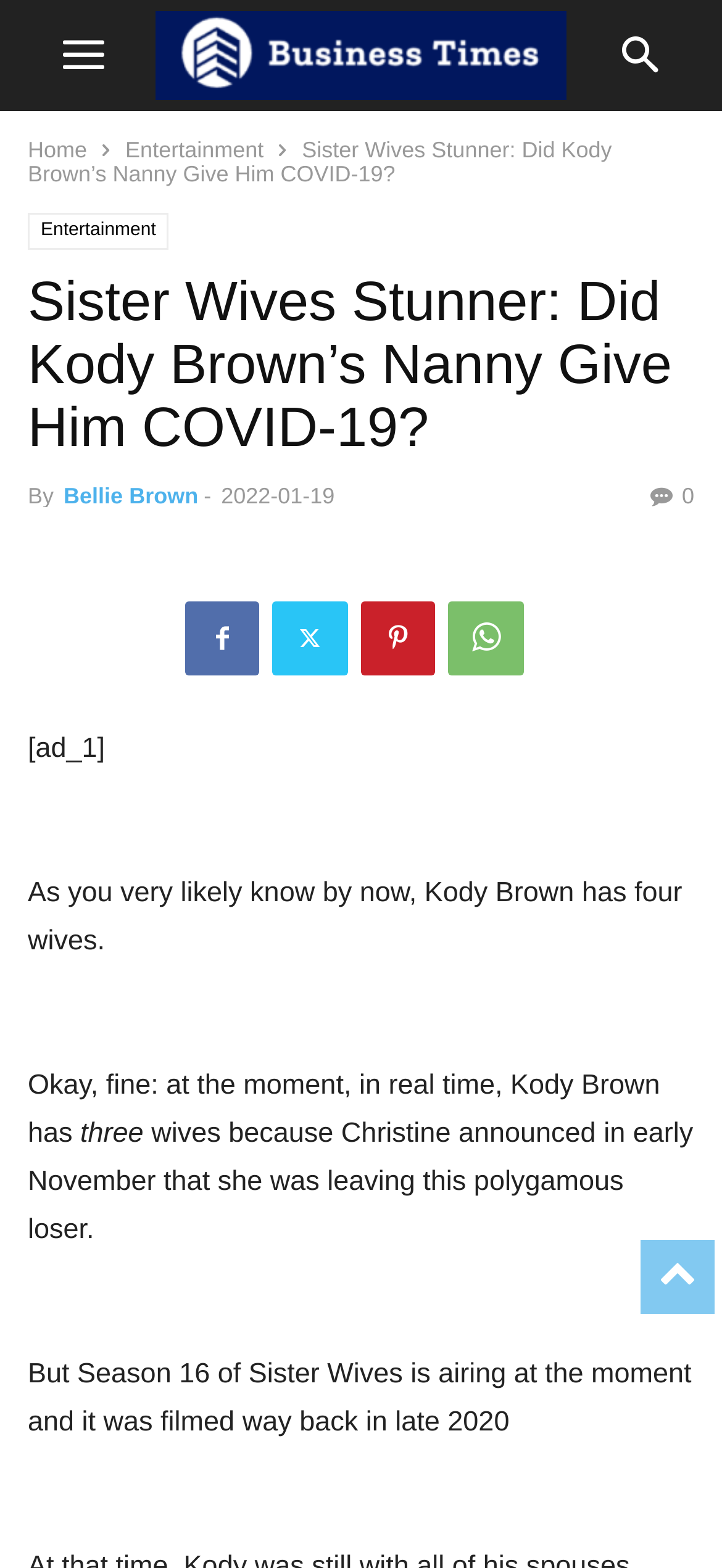Write an extensive caption that covers every aspect of the webpage.

The webpage appears to be an article about Kody Brown, a reality TV star, and his personal life. At the top of the page, there is a logo image of "Businesstimes" and a navigation menu with links to "Home" and "Entertainment". Below the navigation menu, the title of the article "Sister Wives Stunner: Did Kody Brown's Nanny Give Him COVID-19?" is displayed prominently.

The article's author, Bellie Brown, is credited below the title, along with the publication date, January 19, 2022. There are also social media sharing links and a timestamp icon on the same line.

The main content of the article starts with a brief introduction, which mentions that Kody Brown has four wives, but currently has three wives due to Christine leaving him. The text is divided into several paragraphs, with the first paragraph discussing Kody Brown's wives and the second paragraph mentioning the current season of the reality TV show "Sister Wives".

There are no other images on the page besides the "Businesstimes" logo. The layout is simple, with a clear hierarchy of headings and text. The article's content is focused on providing information about Kody Brown's personal life and his reality TV show.